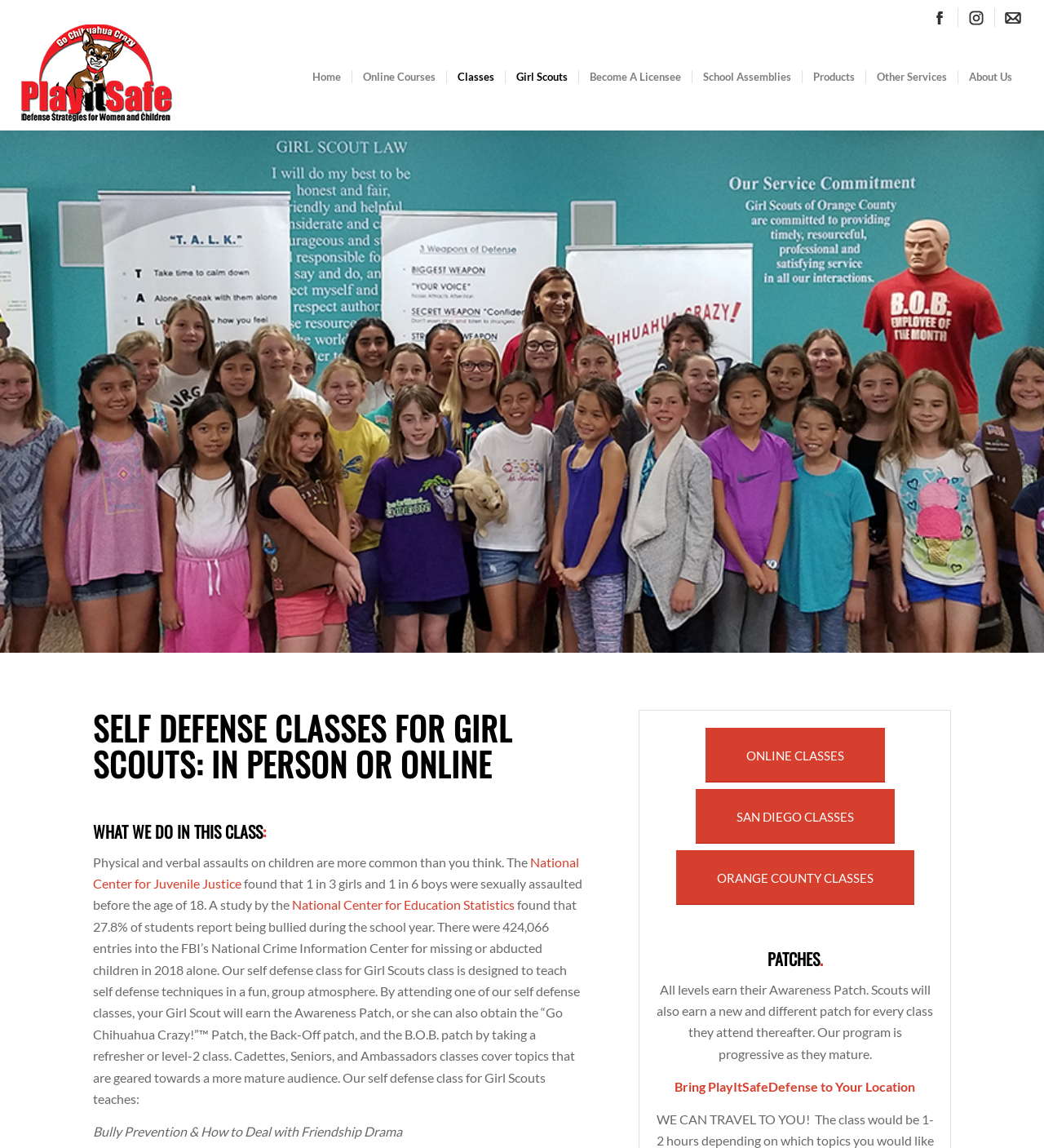Determine the bounding box coordinates of the area to click in order to meet this instruction: "Click Facebook".

[0.883, 0.007, 0.918, 0.024]